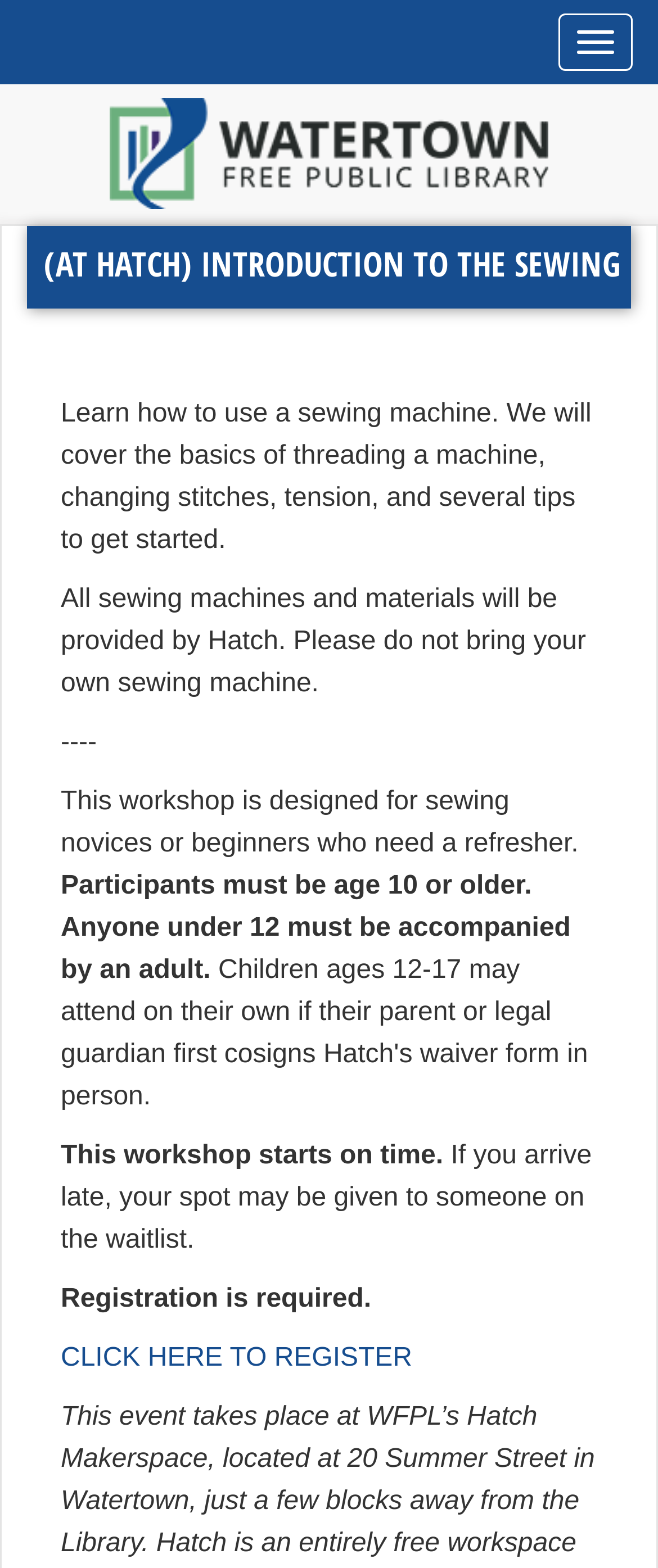What is the age requirement for participants?
From the screenshot, provide a brief answer in one word or phrase.

10 or older